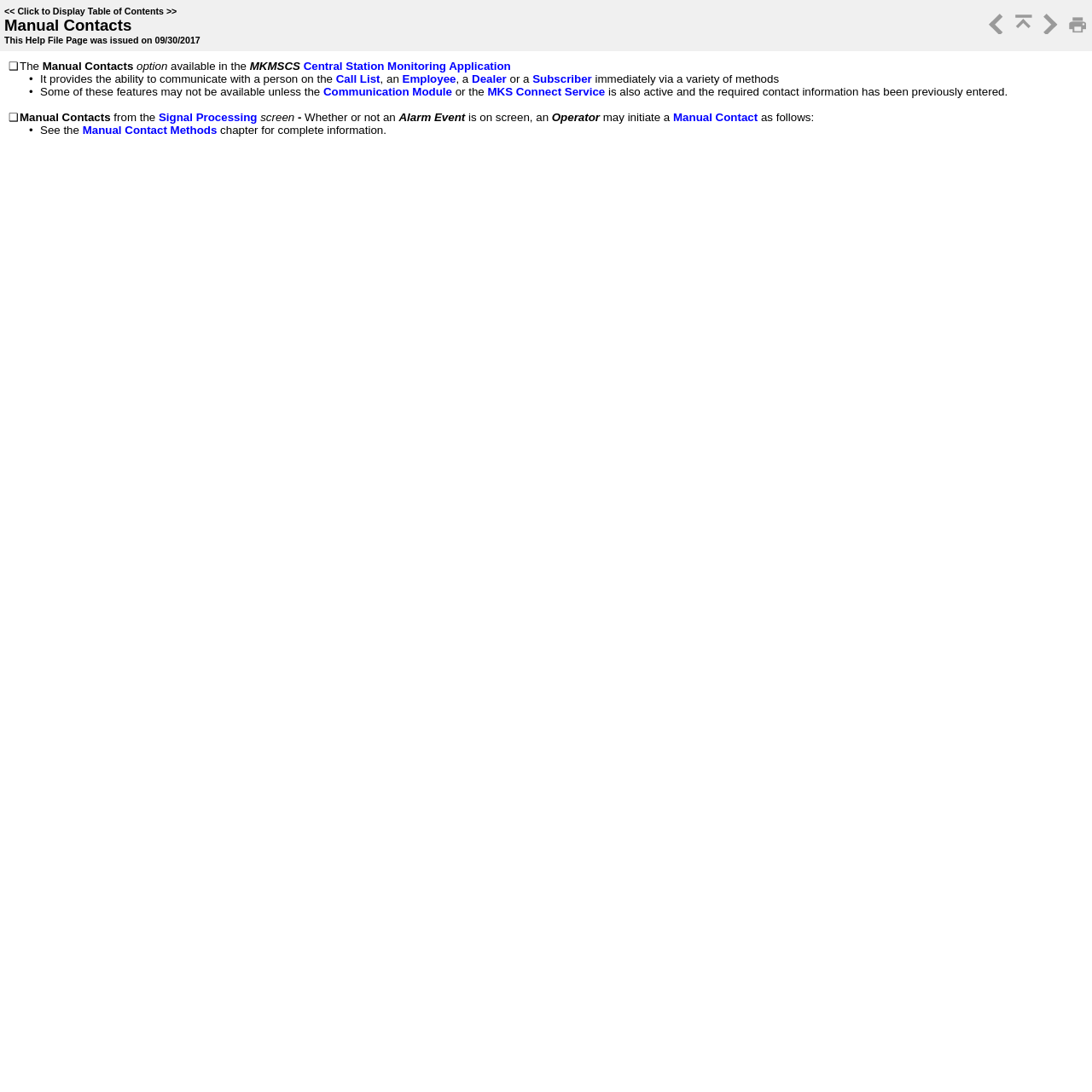Provide your answer in one word or a succinct phrase for the question: 
What is required for some features to be available?

Communication Module or MKS Connect Service